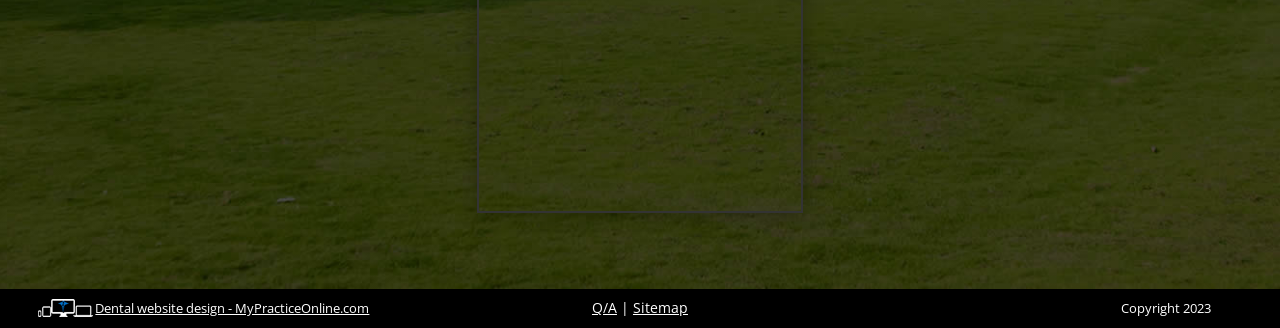Given the element description, predict the bounding box coordinates in the format (top-left x, top-left y, bottom-right x, bottom-right y). Make sure all values are between 0 and 1. Here is the element description: Sitemap

[0.495, 0.91, 0.537, 0.968]